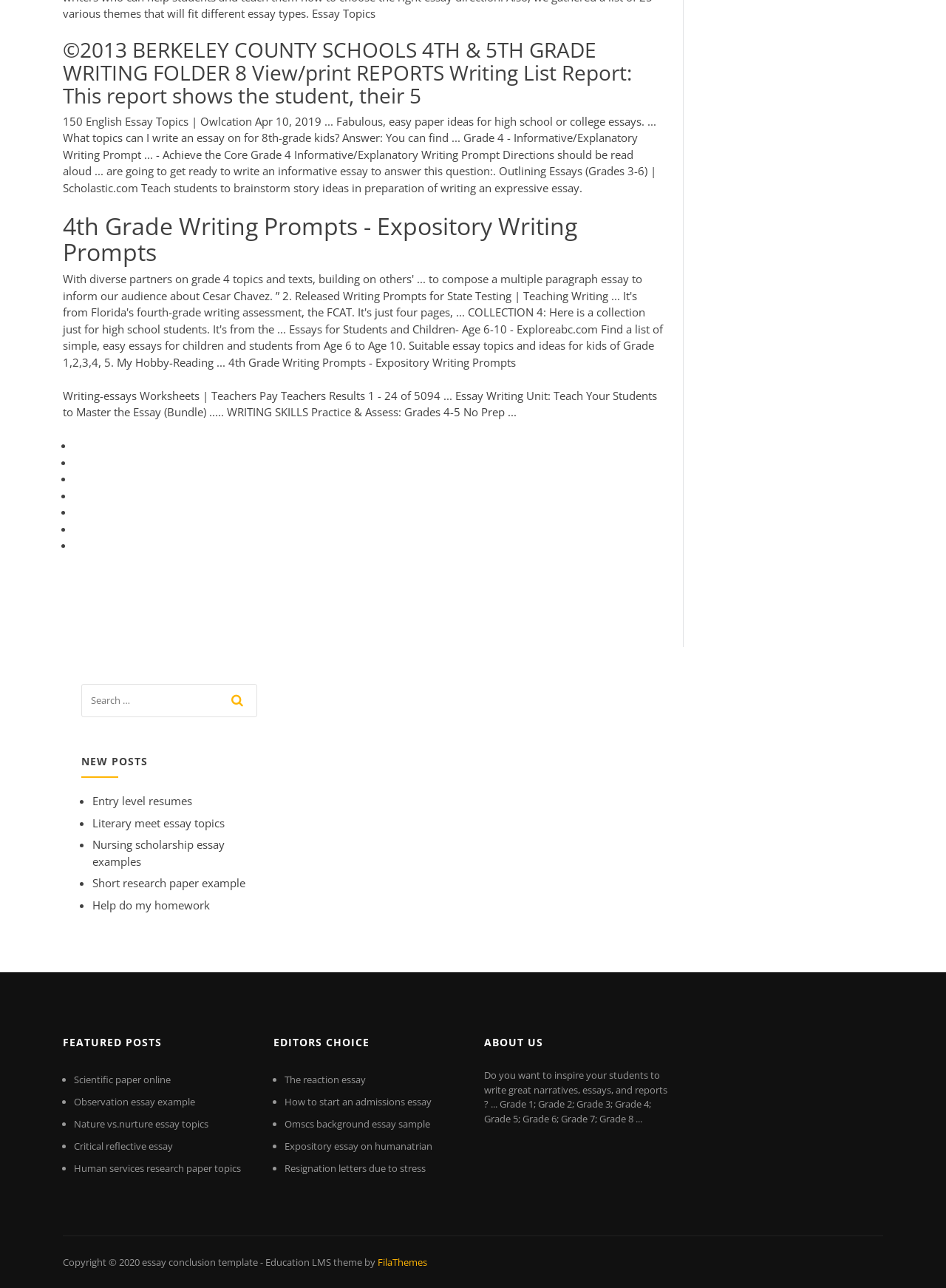Find the bounding box coordinates of the clickable region needed to perform the following instruction: "search for something". The coordinates should be provided as four float numbers between 0 and 1, i.e., [left, top, right, bottom].

[0.086, 0.531, 0.271, 0.563]